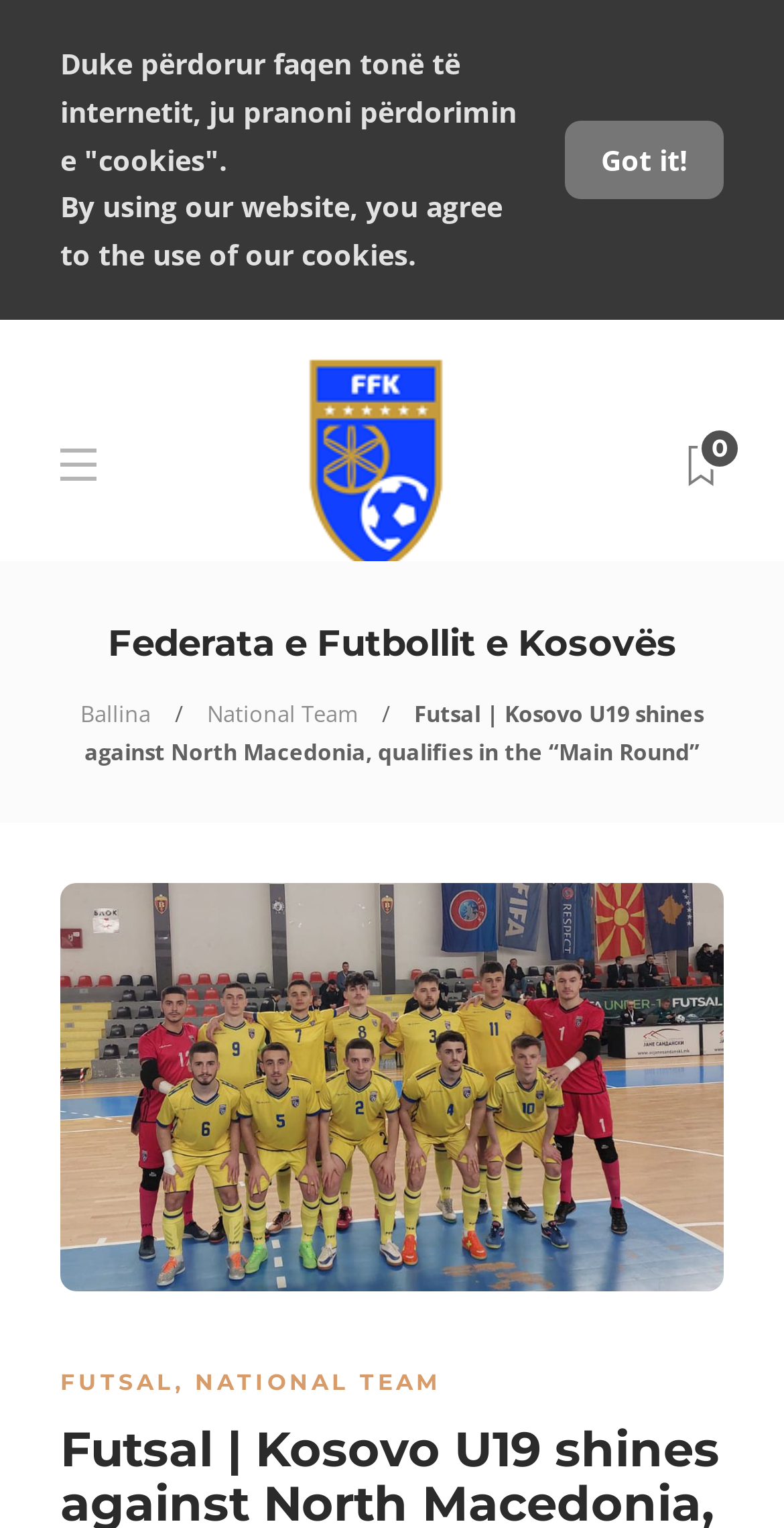Detail the various sections and features of the webpage.

The webpage is about the Kosovo U19 National Team's achievement in the European Futsal Championship. At the top, there is a notification bar with a message in Albanian and English, informing users about the use of cookies, along with a "Got it!" button to acknowledge.

Below the notification bar, there is a logo of the Federata e Futbollit e Kosovës (Kosovo Football Federation) on the left, with a link to the federation's website. On the right, there is a counter displaying the number of visitors.

The main content of the webpage is divided into two sections. The top section has a heading with the title of the Kosovo Football Federation, followed by three links: "Ballina", "National Team", and a title that summarizes the article, "Futsal | Kosovo U19 shines against North Macedonia, qualifies in the “Main Round”".

Below the title, there is a large image that takes up most of the width of the page, likely a photo related to the article. The image has a link associated with it, but no text description.

At the bottom of the page, there are two links, "FUTSAL" and "NATIONAL TEAM", which are likely categories or tags related to the article.